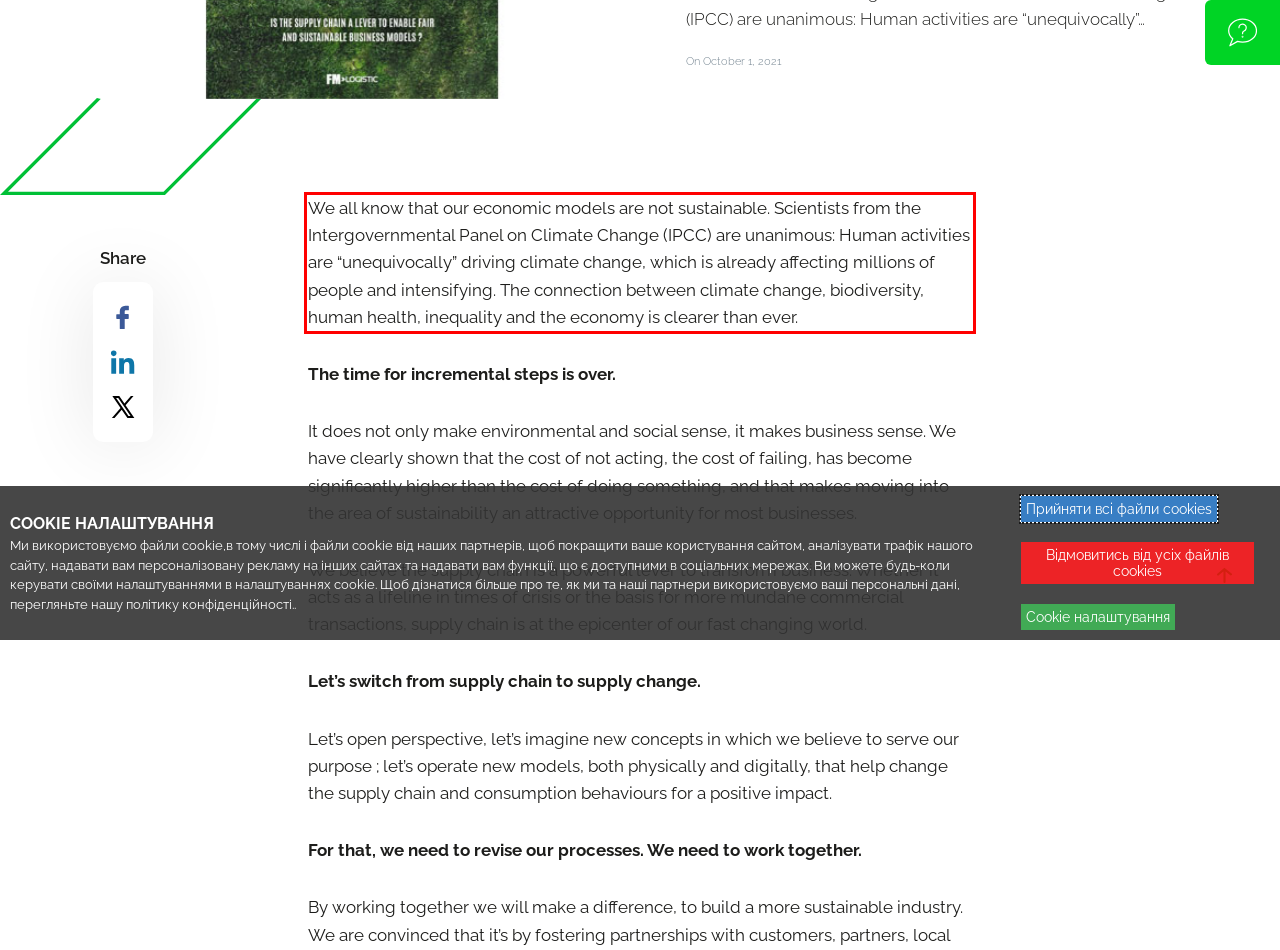You have a webpage screenshot with a red rectangle surrounding a UI element. Extract the text content from within this red bounding box.

We all know that our economic models are not sustainable. Scientists from the Intergovernmental Panel on Climate Change (IPCC) are unanimous: Human activities are “unequivocally” driving climate change, which is already affecting millions of people and intensifying. The connection between climate change, biodiversity, human health, inequality and the economy is clearer than ever.